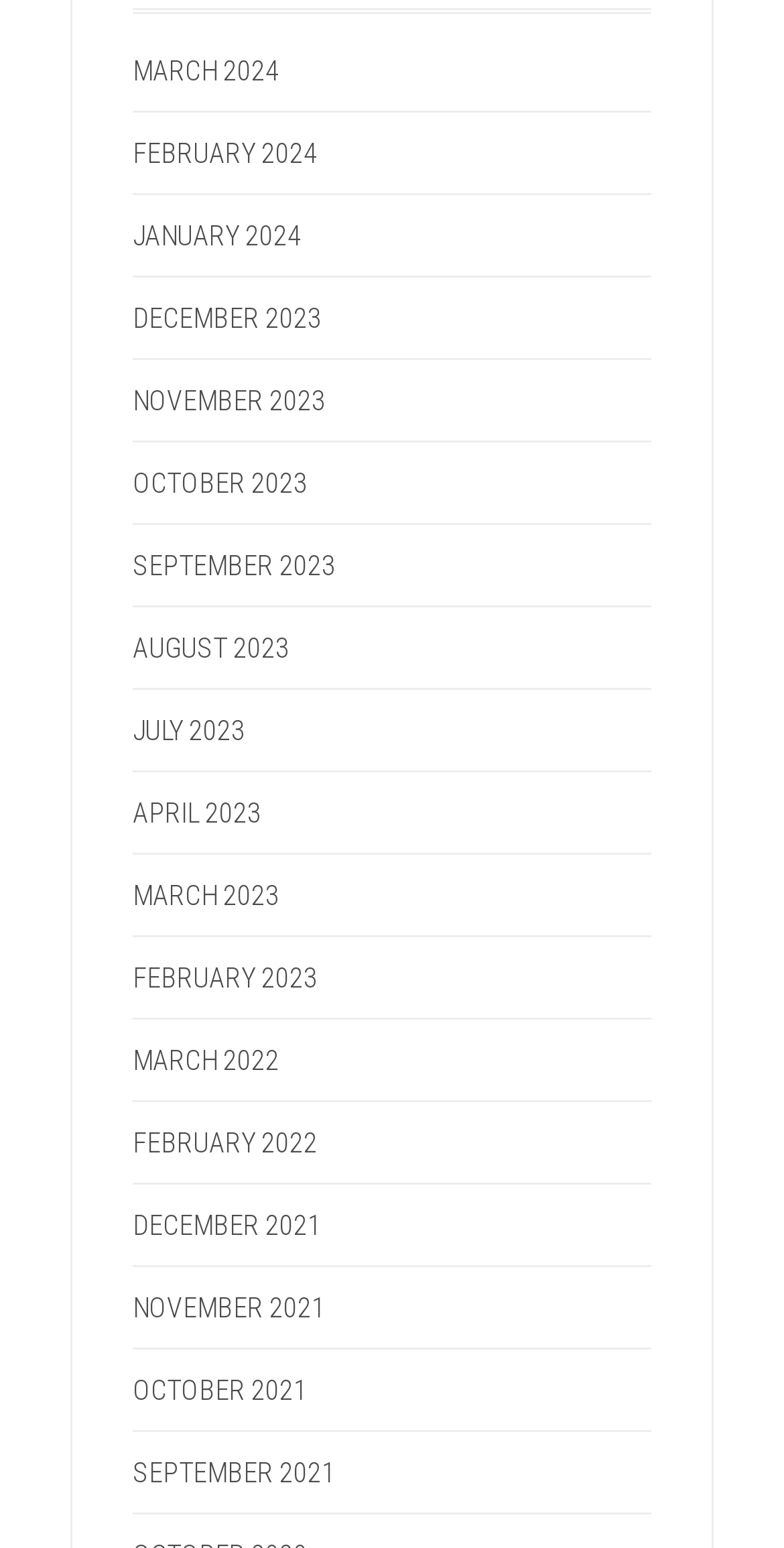Extract the bounding box coordinates for the UI element described as: "February 2023".

[0.169, 0.621, 0.405, 0.642]